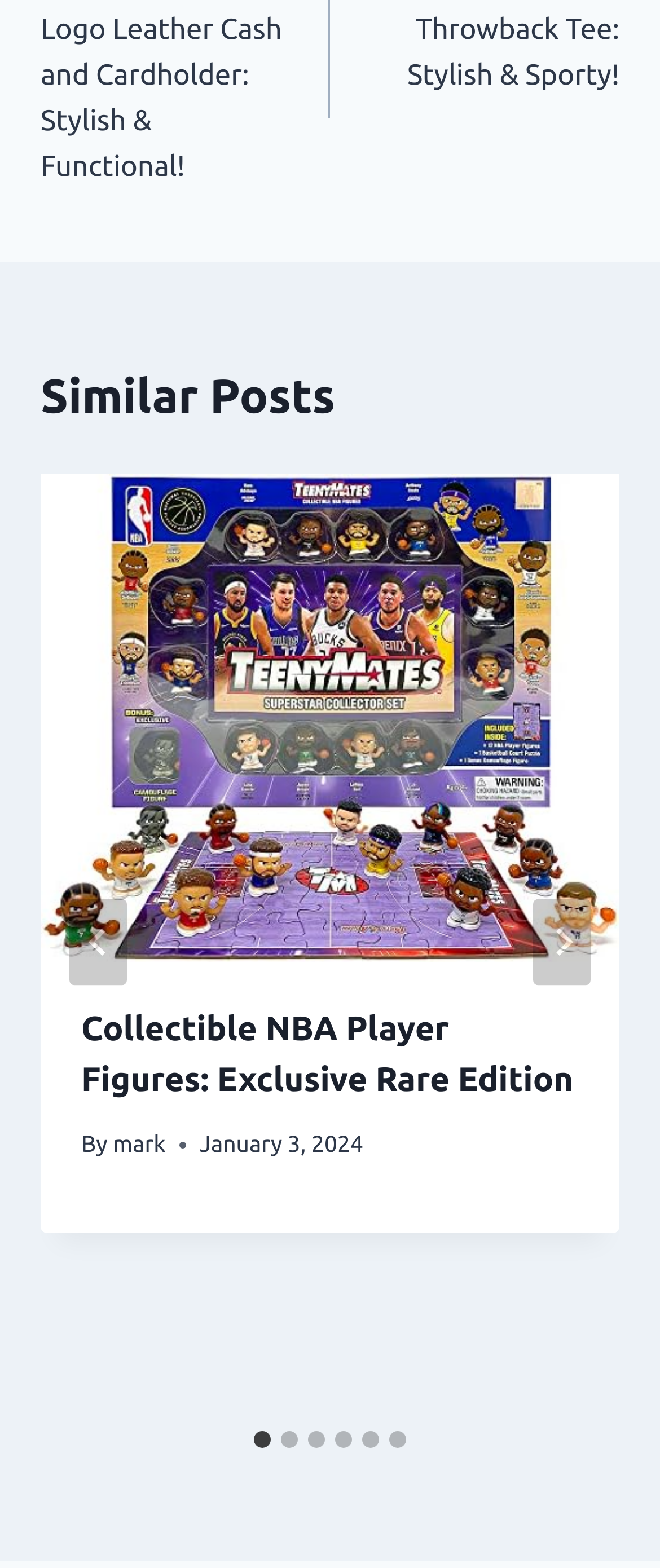Given the element description: "mark", predict the bounding box coordinates of the UI element it refers to, using four float numbers between 0 and 1, i.e., [left, top, right, bottom].

[0.171, 0.721, 0.251, 0.738]